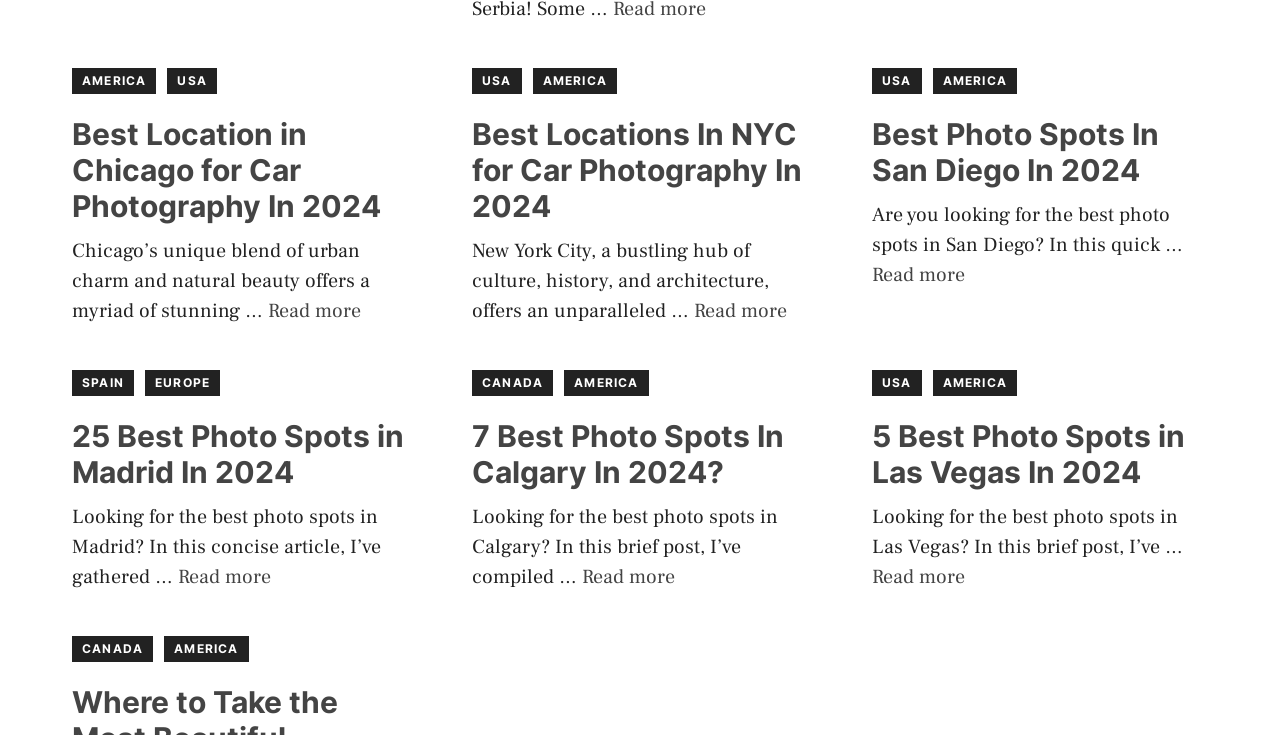Provide a single word or phrase to answer the given question: 
What is the purpose of this webpage?

Providing car photography locations